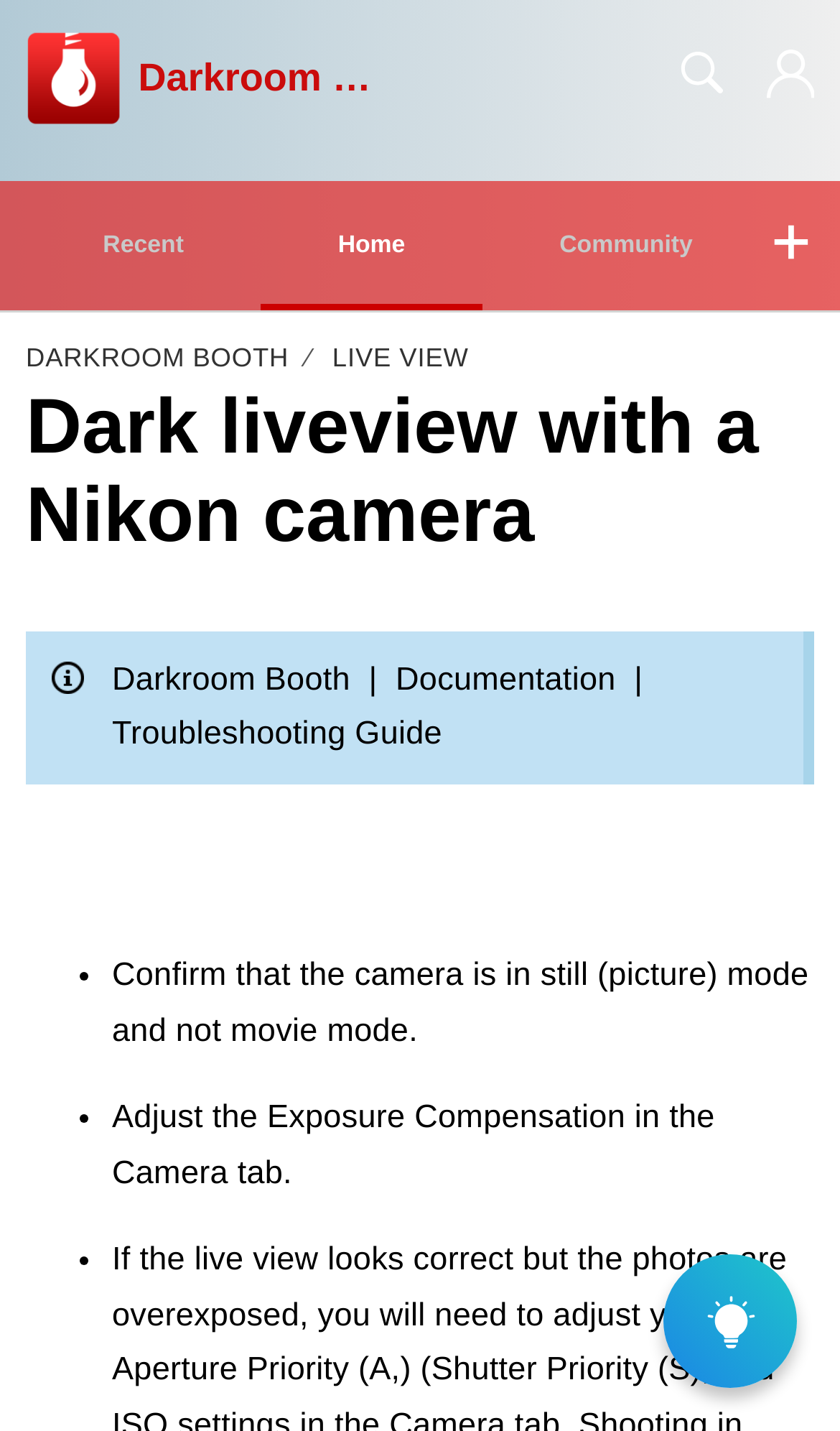What is the current page about?
Provide a thorough and detailed answer to the question.

The current page is about 'Dark liveview with a Nikon camera' as indicated by the heading element 'Dark liveview with a Nikon camera' which is a subheading of the main topic. This suggests that the webpage is providing information or troubleshooting guide related to using a Nikon camera with Darkroom liveview.